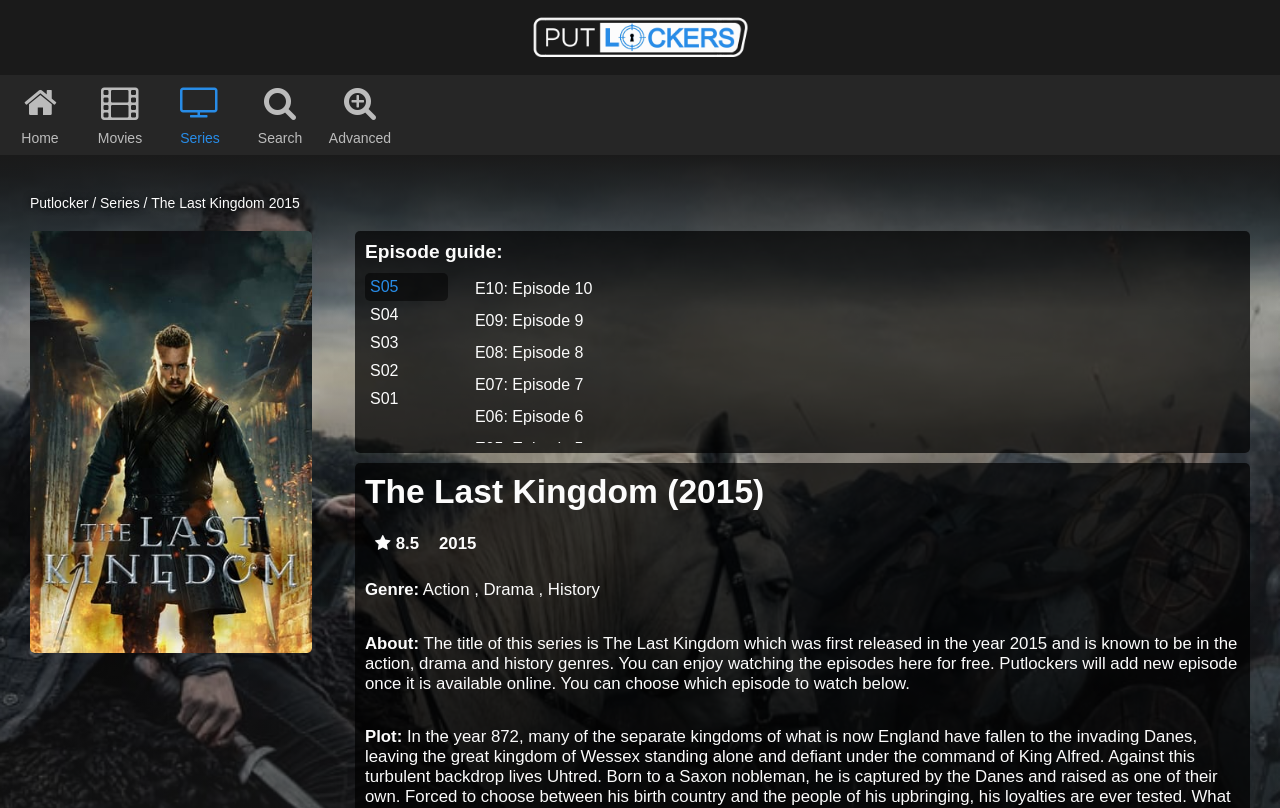Give an in-depth explanation of the webpage layout and content.

The webpage is about the TV series "The Last Kingdom" released in 2015. At the top, there is a link to "Putlocker" and a search bar with an "Advanced" option. Below the search bar, there are links to "Putlocker", "Series", and "The Last Kingdom 2015". 

On the left side, there is an episode guide with seasons listed from S05 to S01. Each season is followed by a list of episode links, with a total of 10 episodes, from Episode 10 to Episode 1. Each episode link has an icon and the episode title.

On the right side, there is a section with information about the series. The title "The Last Kingdom (2015)" is displayed prominently, followed by a rating of 8.5 and the release year 2015. Below that, there is a list of genres, including Action, Drama, and History. 

Further down, there is a brief description of the series, stating that it is an action, drama, and history series that was first released in 2015, and that new episodes will be added once they are available online. Users can choose which episode to watch below. Finally, there is a "Plot" section, but its content is not provided.